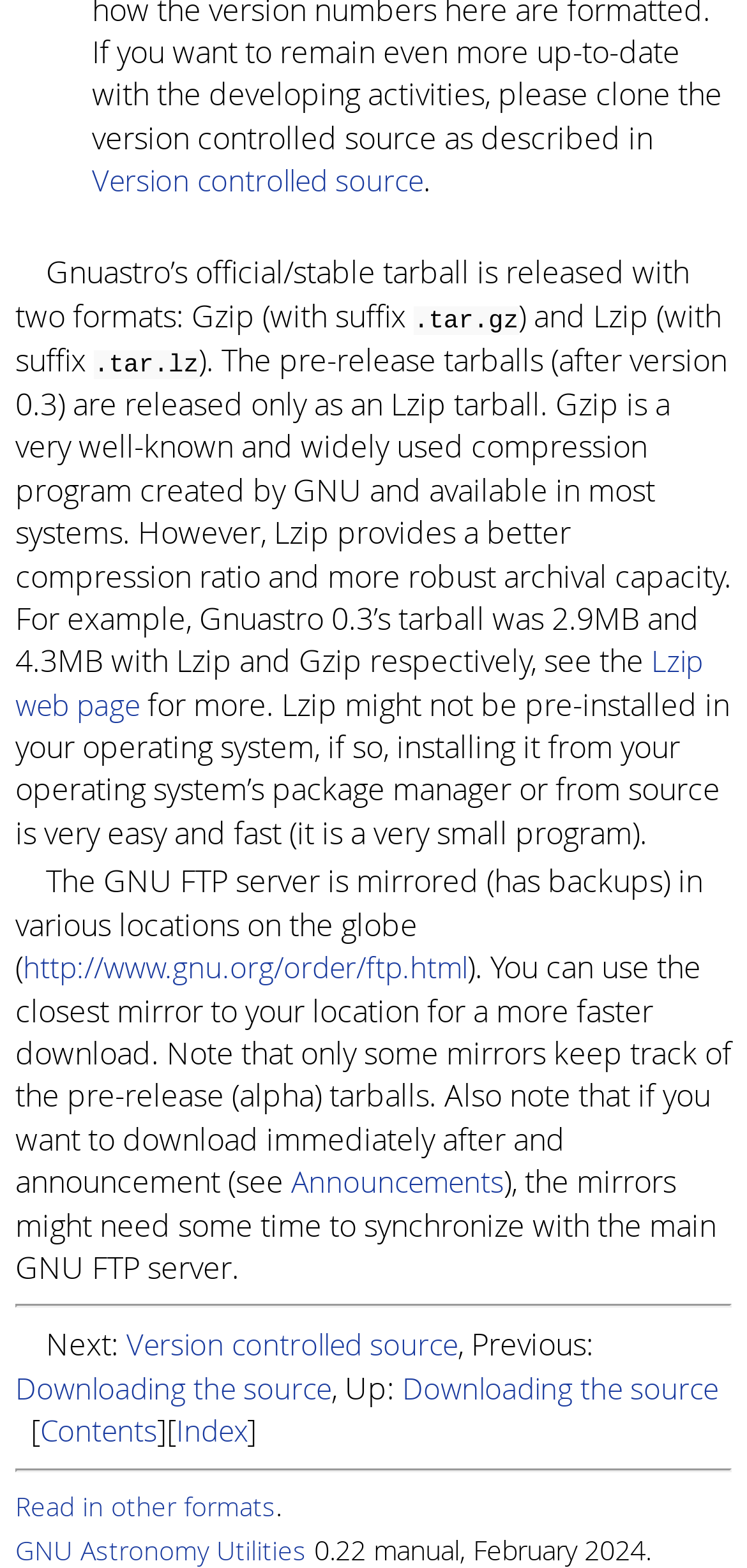Answer the question briefly using a single word or phrase: 
How can I download the tarball faster?

Use the closest mirror to your location